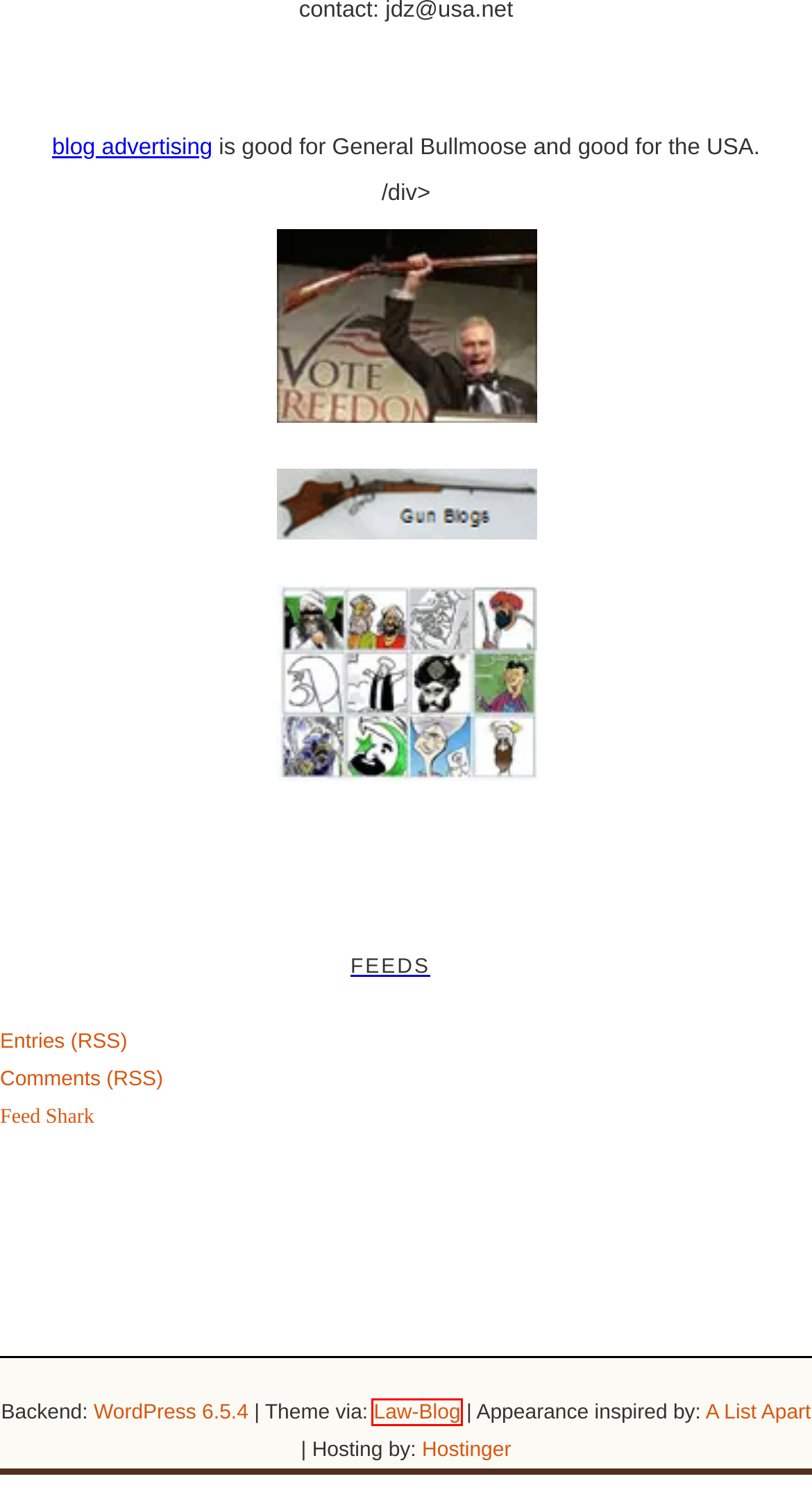You have a screenshot showing a webpage with a red bounding box highlighting an element. Choose the webpage description that best fits the new webpage after clicking the highlighted element. The descriptions are:
A. Blogads
B. Ping Blog, RSS Feed, or Podcast for Free with Feed Shark!
C. Home - Law-Blog
D. The Surprising History of American College Dorms - The American Conservative
E. Blog Tool, Publishing Platform, and CMS – WordPress.org
F. A List Apart – For people who make websites
G. Comments for Never Yet Melted
H. Never Yet Melted   » Yale

C